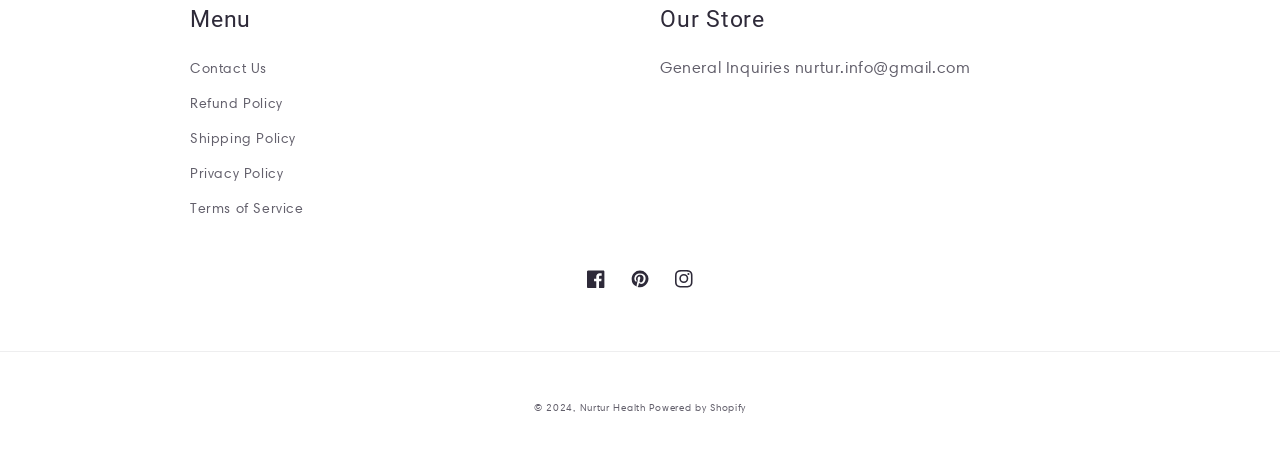Please identify the bounding box coordinates of where to click in order to follow the instruction: "Visit Nurtur Health website".

[0.453, 0.861, 0.504, 0.889]